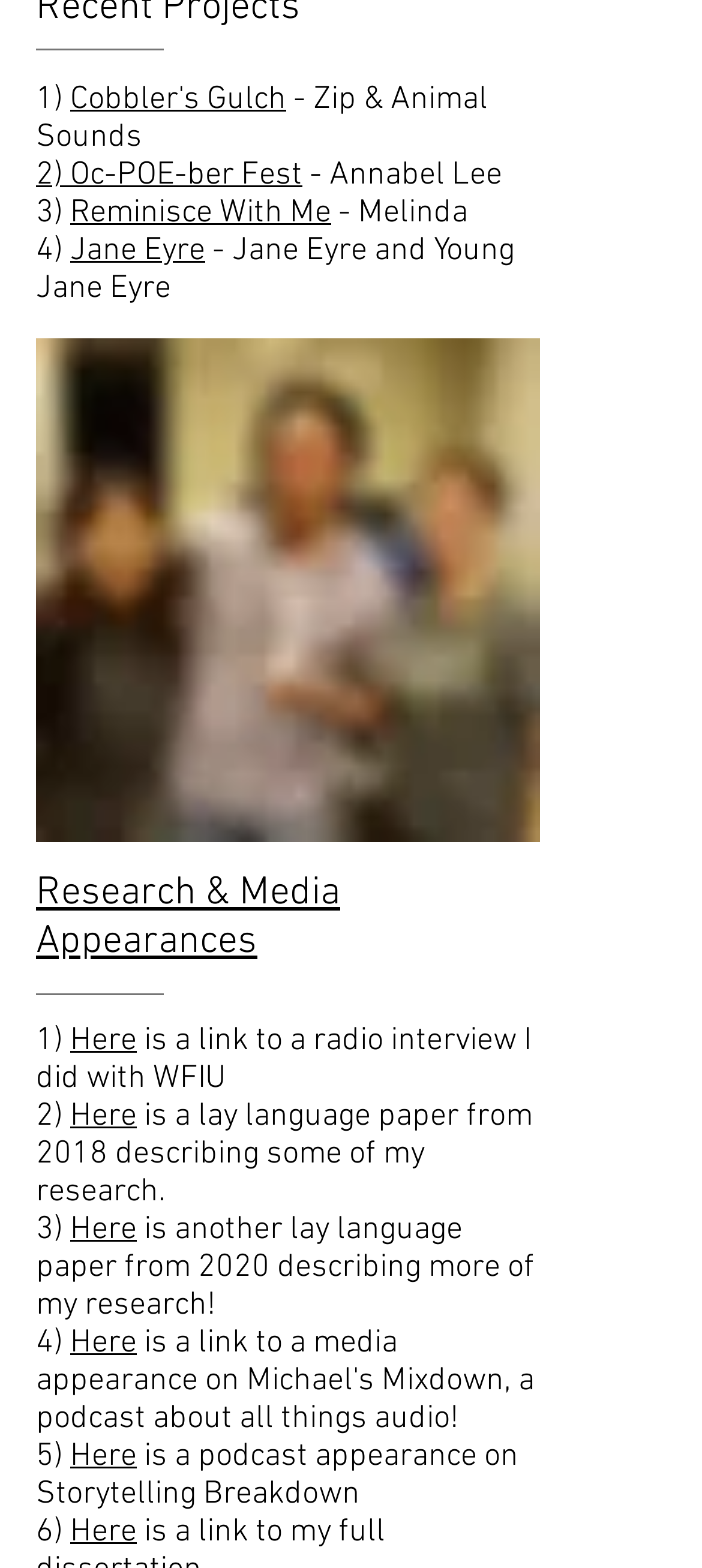Identify the bounding box of the UI element that matches this description: "Cobbler's Gulch".

[0.1, 0.052, 0.408, 0.076]